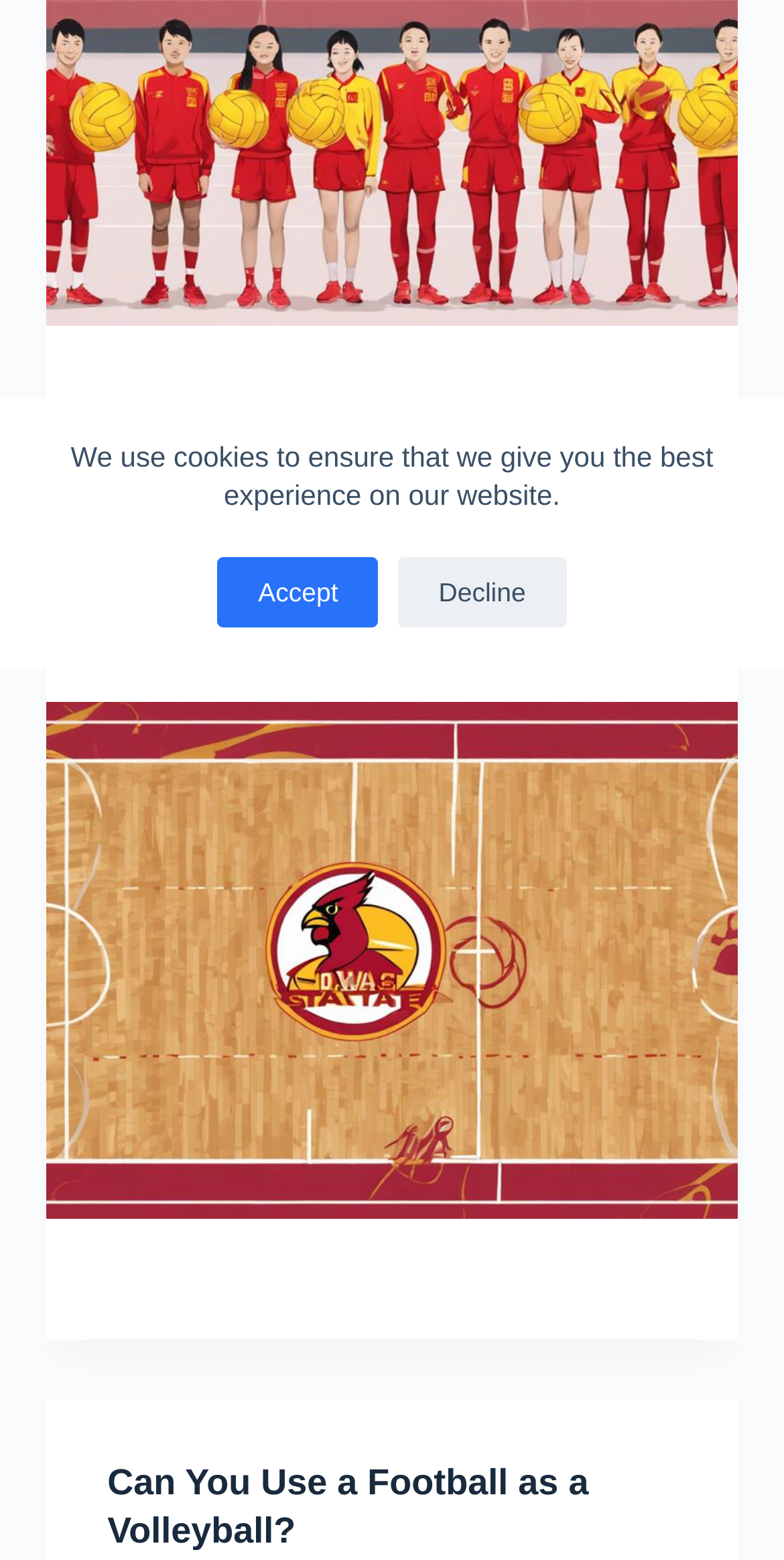Bounding box coordinates should be in the format (top-left x, top-left y, bottom-right x, bottom-right y) and all values should be floating point numbers between 0 and 1. Determine the bounding box coordinate for the UI element described as: Accept

[0.278, 0.357, 0.483, 0.402]